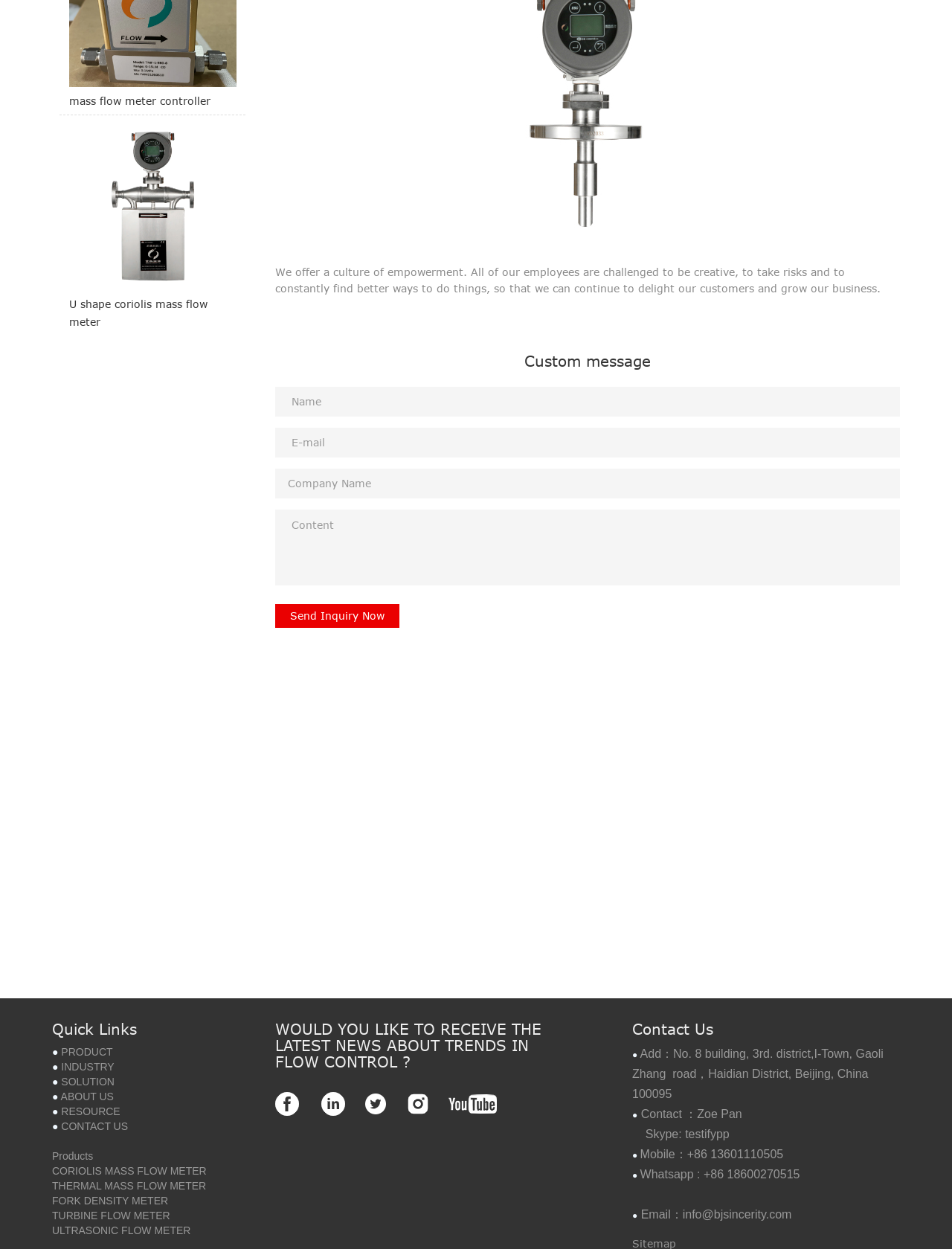Please identify the bounding box coordinates of the region to click in order to complete the task: "Enter your email in the 'E-mail' field". The coordinates must be four float numbers between 0 and 1, specified as [left, top, right, bottom].

[0.289, 0.342, 0.945, 0.366]